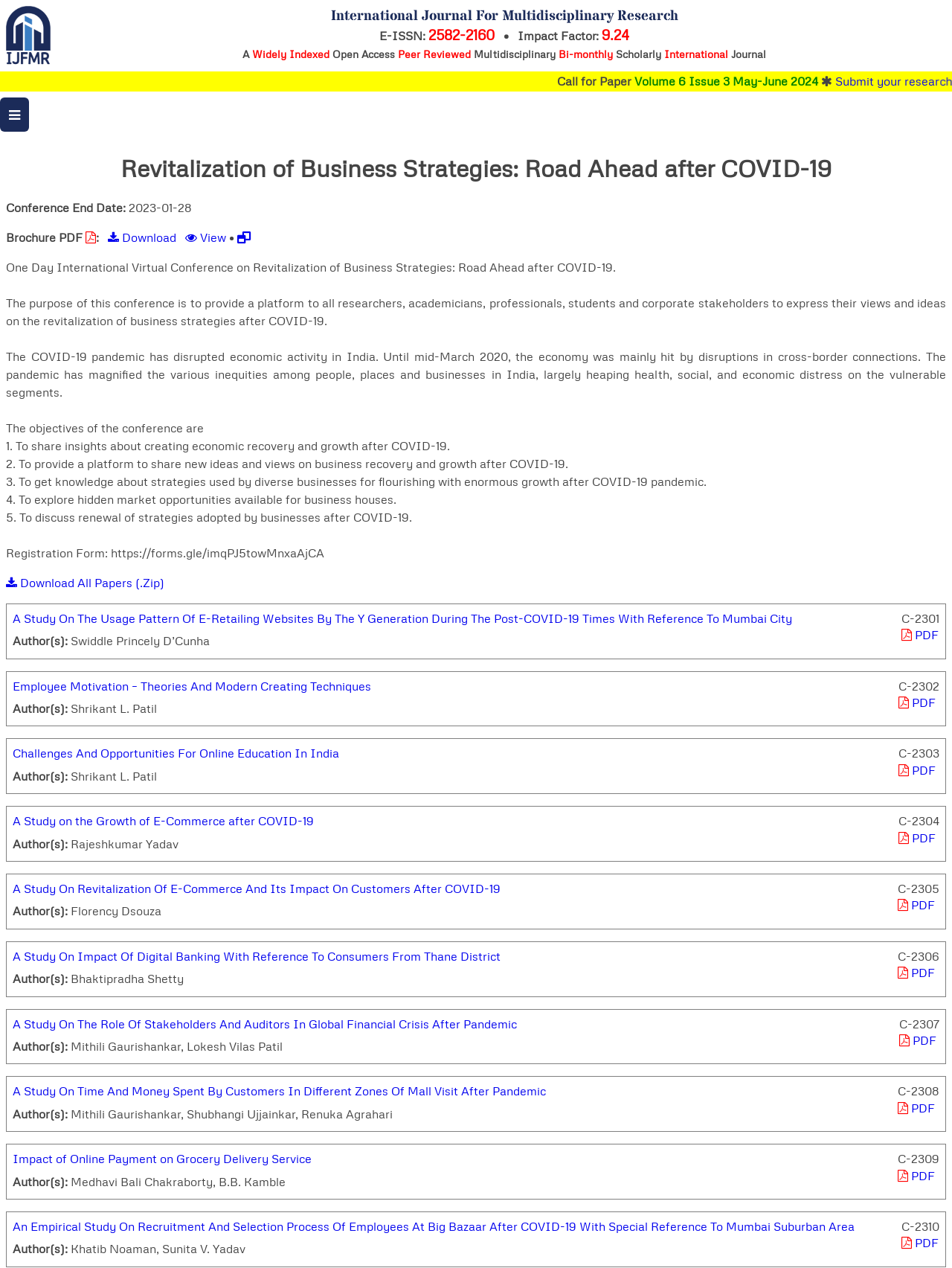Identify the bounding box coordinates for the element that needs to be clicked to fulfill this instruction: "View paper C-2301". Provide the coordinates in the format of four float numbers between 0 and 1: [left, top, right, bottom].

[0.947, 0.482, 0.987, 0.493]